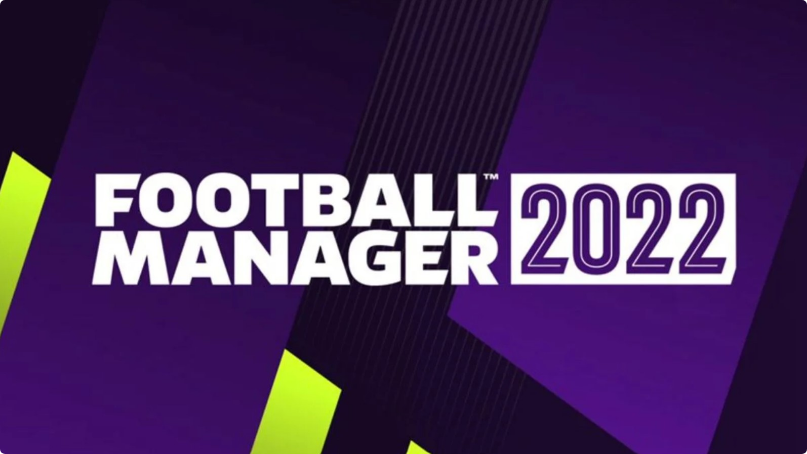What color are the accents in the logo?
Using the information from the image, provide a comprehensive answer to the question.

The design of the logo incorporates dynamic shapes and colors, including sleek dark lines and bright green accents that add depth and excitement, which implies that the accents in the logo are bright green.